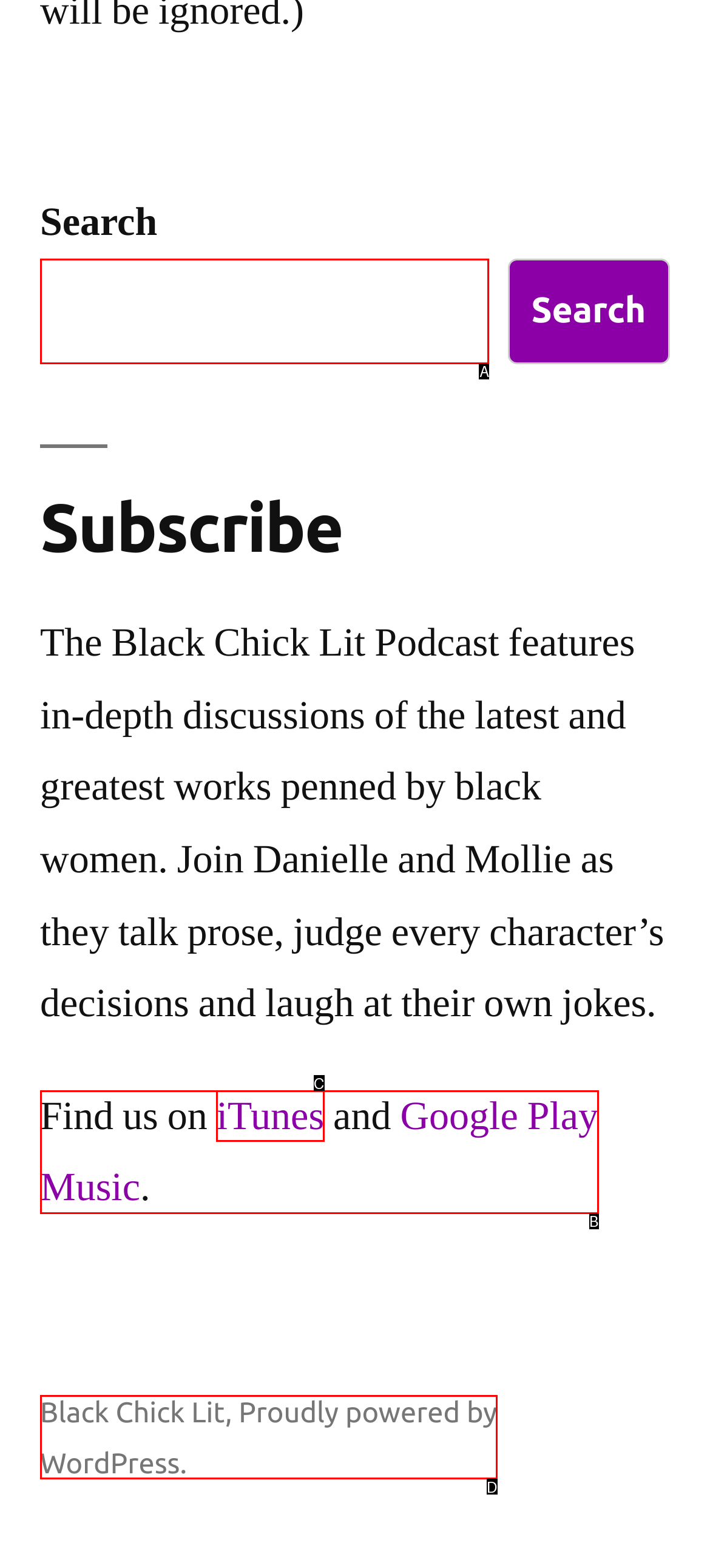Find the HTML element that suits the description: Proudly powered by WordPress.
Indicate your answer with the letter of the matching option from the choices provided.

D